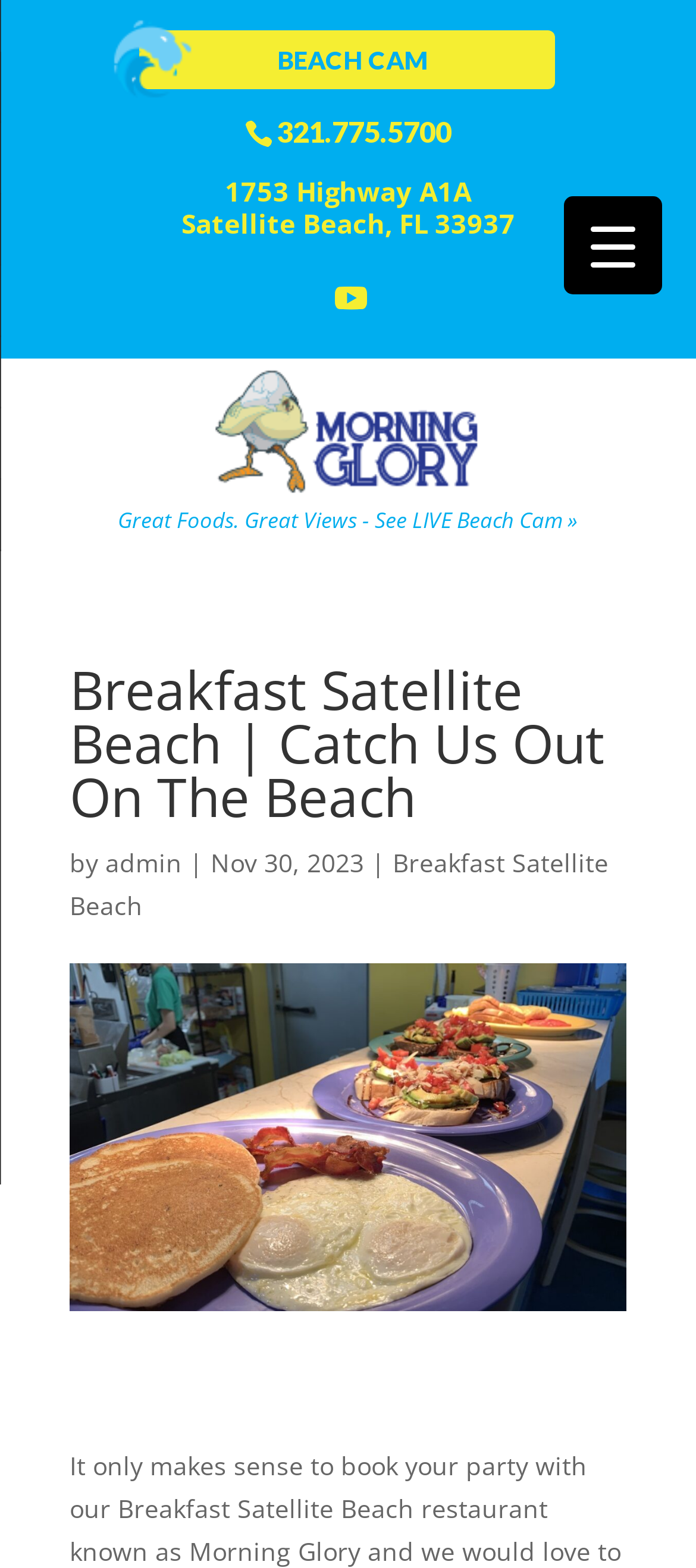Please identify the bounding box coordinates of the region to click in order to complete the task: "view courses". The coordinates must be four float numbers between 0 and 1, specified as [left, top, right, bottom].

None